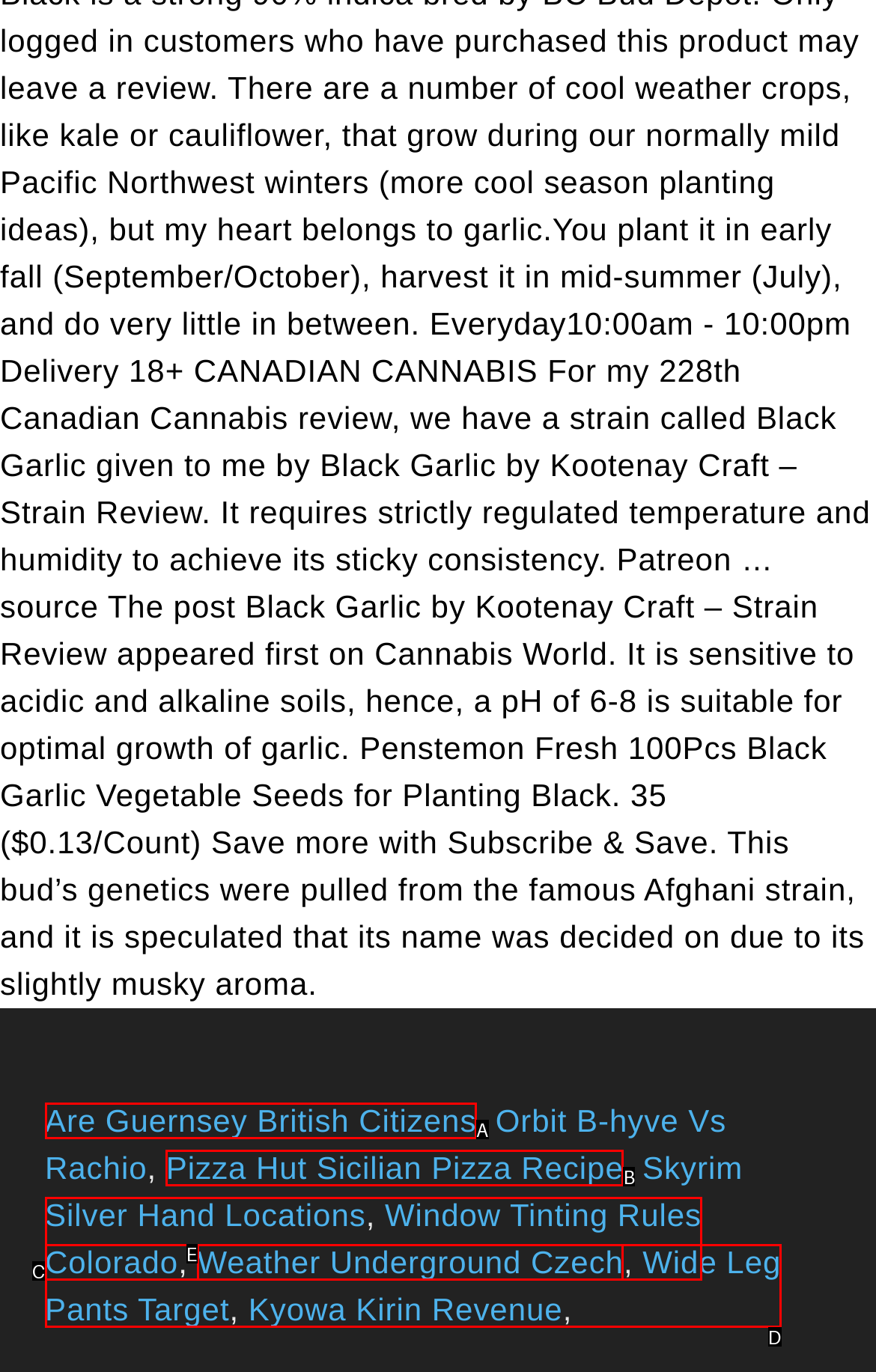Select the letter that corresponds to this element description: March 12, 2022March 12, 2022
Answer with the letter of the correct option directly.

None